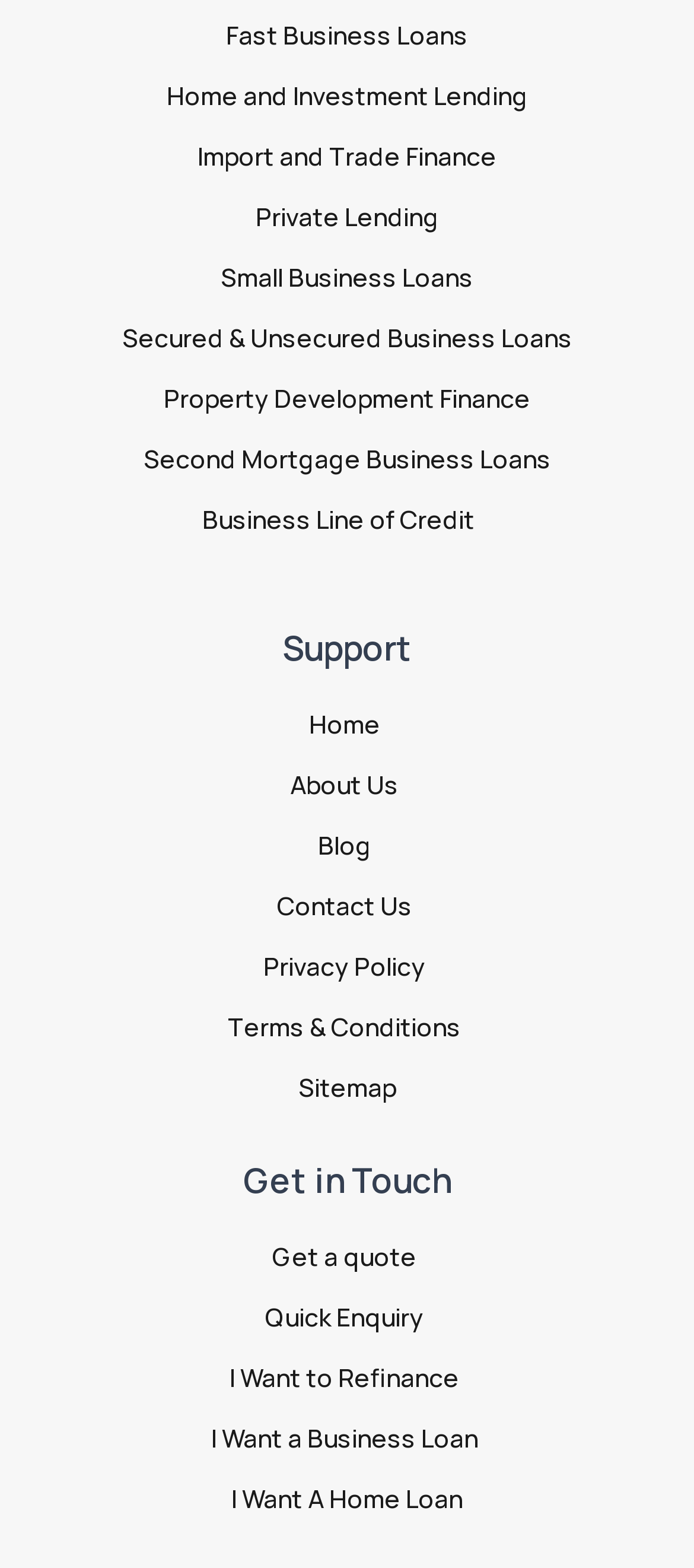Bounding box coordinates are specified in the format (top-left x, top-left y, bottom-right x, bottom-right y). All values are floating point numbers bounded between 0 and 1. Please provide the bounding box coordinate of the region this sentence describes: Home

[0.128, 0.448, 0.864, 0.476]